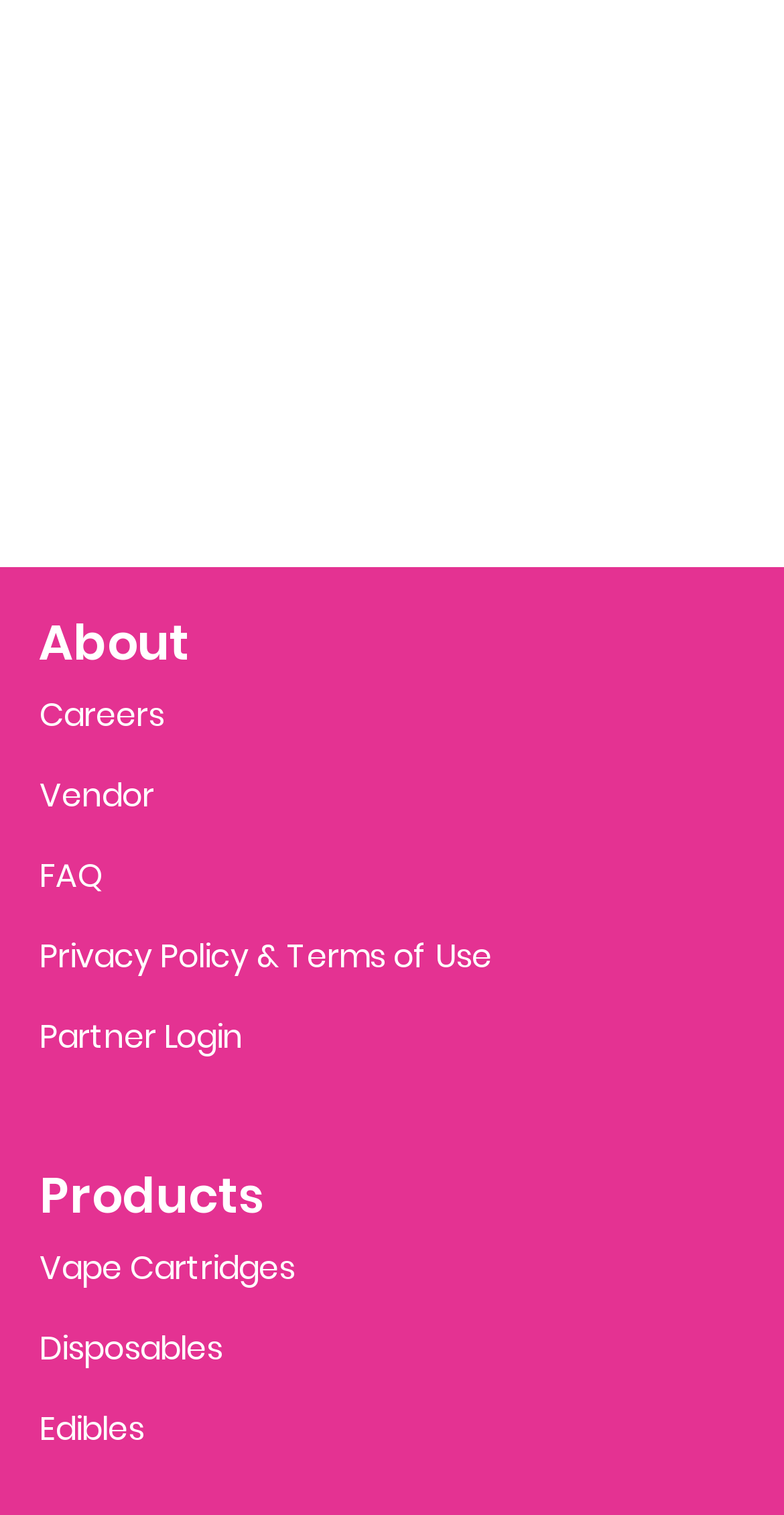What is the link above 'Careers'?
From the image, provide a succinct answer in one word or a short phrase.

About